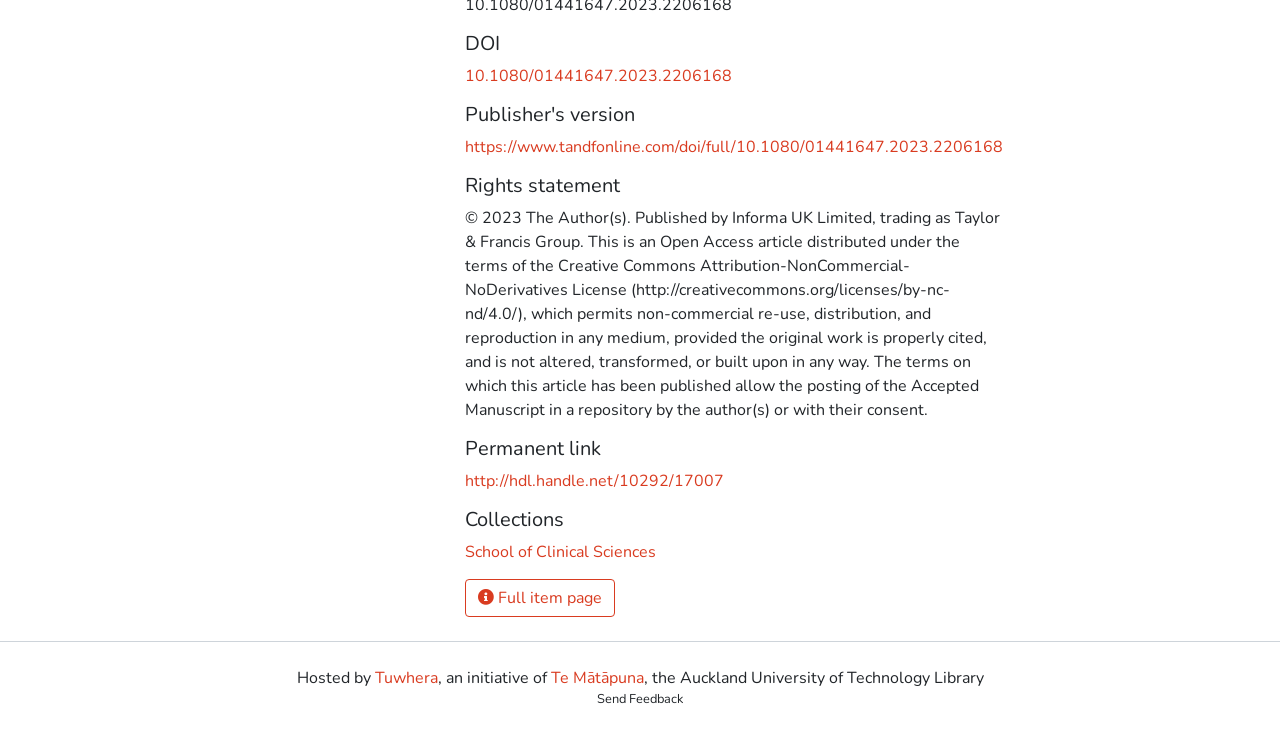What is the name of the library that hosts the article?
Provide a well-explained and detailed answer to the question.

The name of the library that hosts the article can be found in the footer section which mentions 'Hosted by Tuwhera, an initiative of Te Mātāpuna, the Auckland University of Technology Library'.